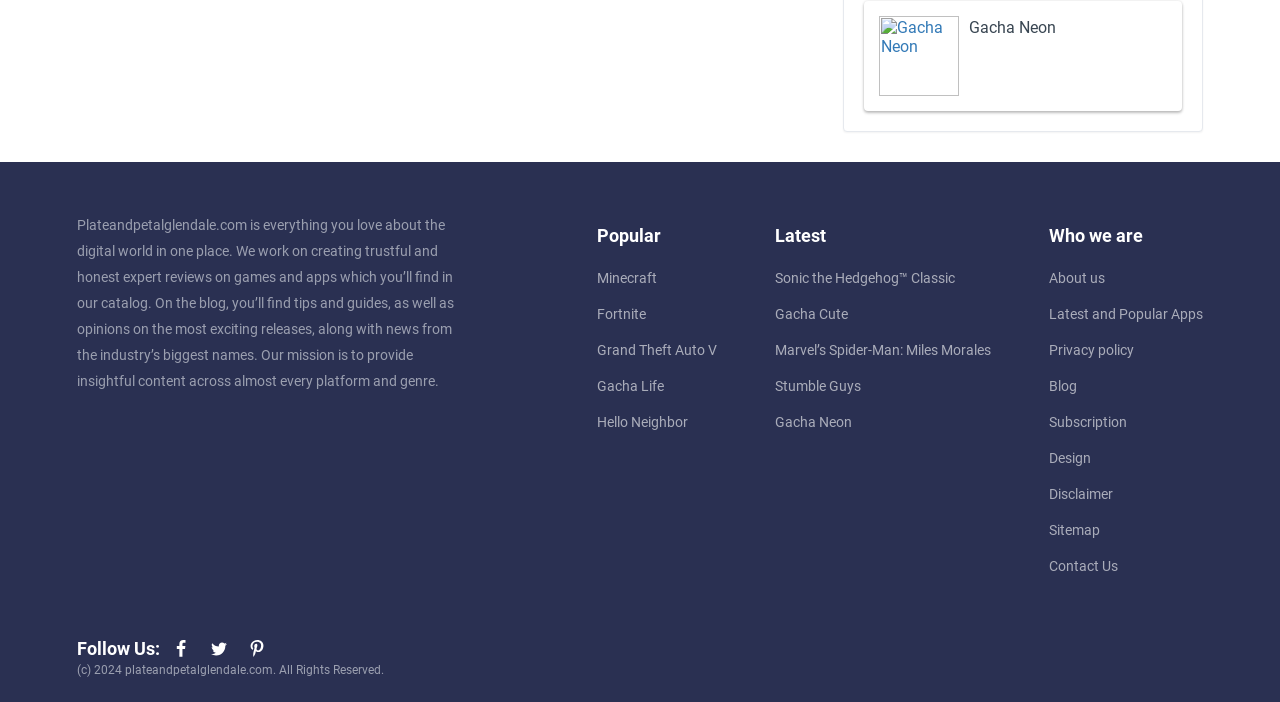What is the name of the website?
Provide a fully detailed and comprehensive answer to the question.

I determined the name of the website by reading the StaticText element with ID 86, which contains the description of the website, and found the name 'Plateandpetalglendale.com' mentioned in the text.